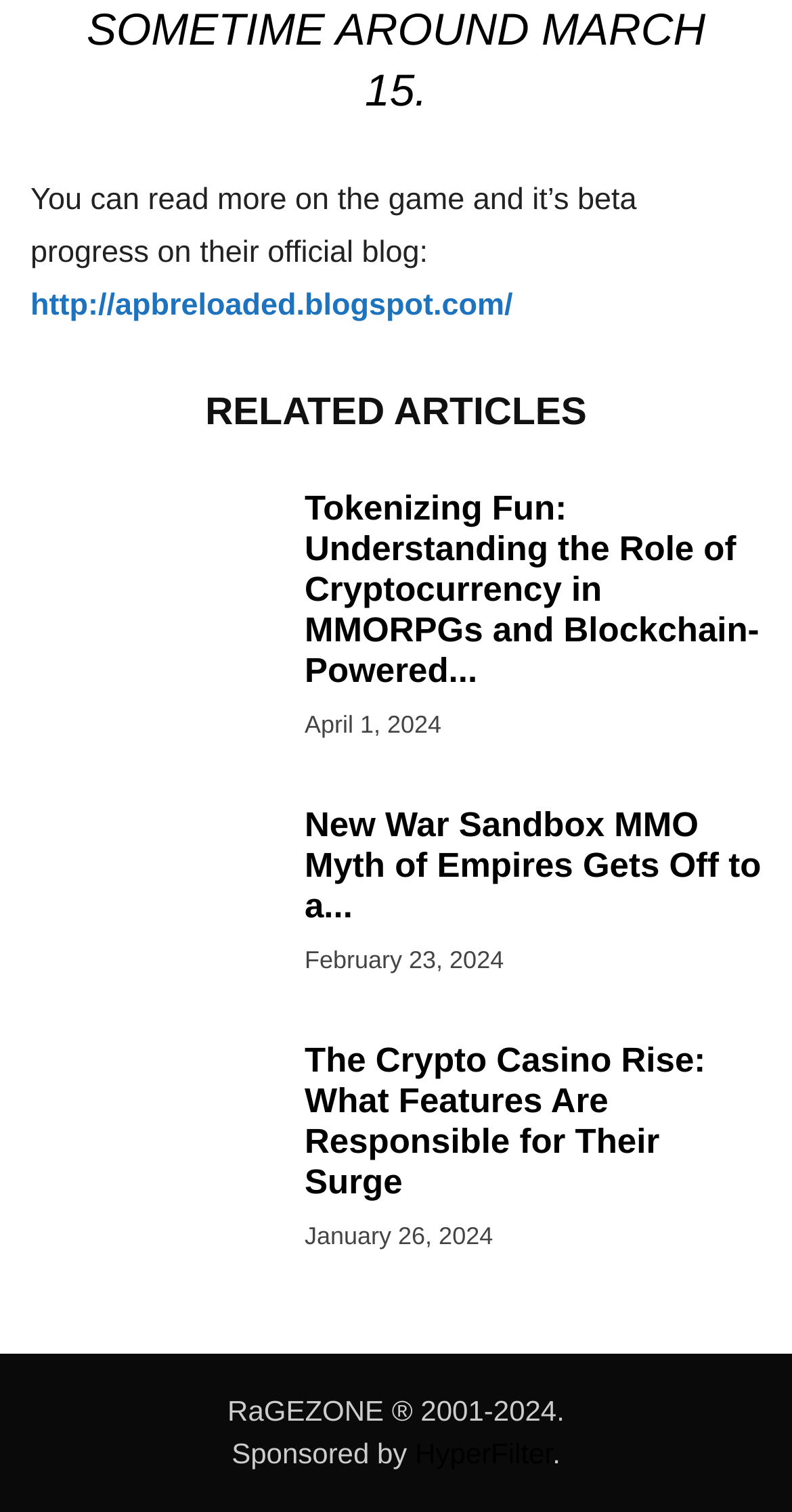What is the name of the blog mentioned in the text?
From the details in the image, answer the question comprehensively.

I read the static text 'You can read more on the game and it’s beta progress on their official blog:', which is followed by a link to 'http://apbreloaded.blogspot.com/'. This indicates that the name of the blog mentioned in the text is APB Reloaded.